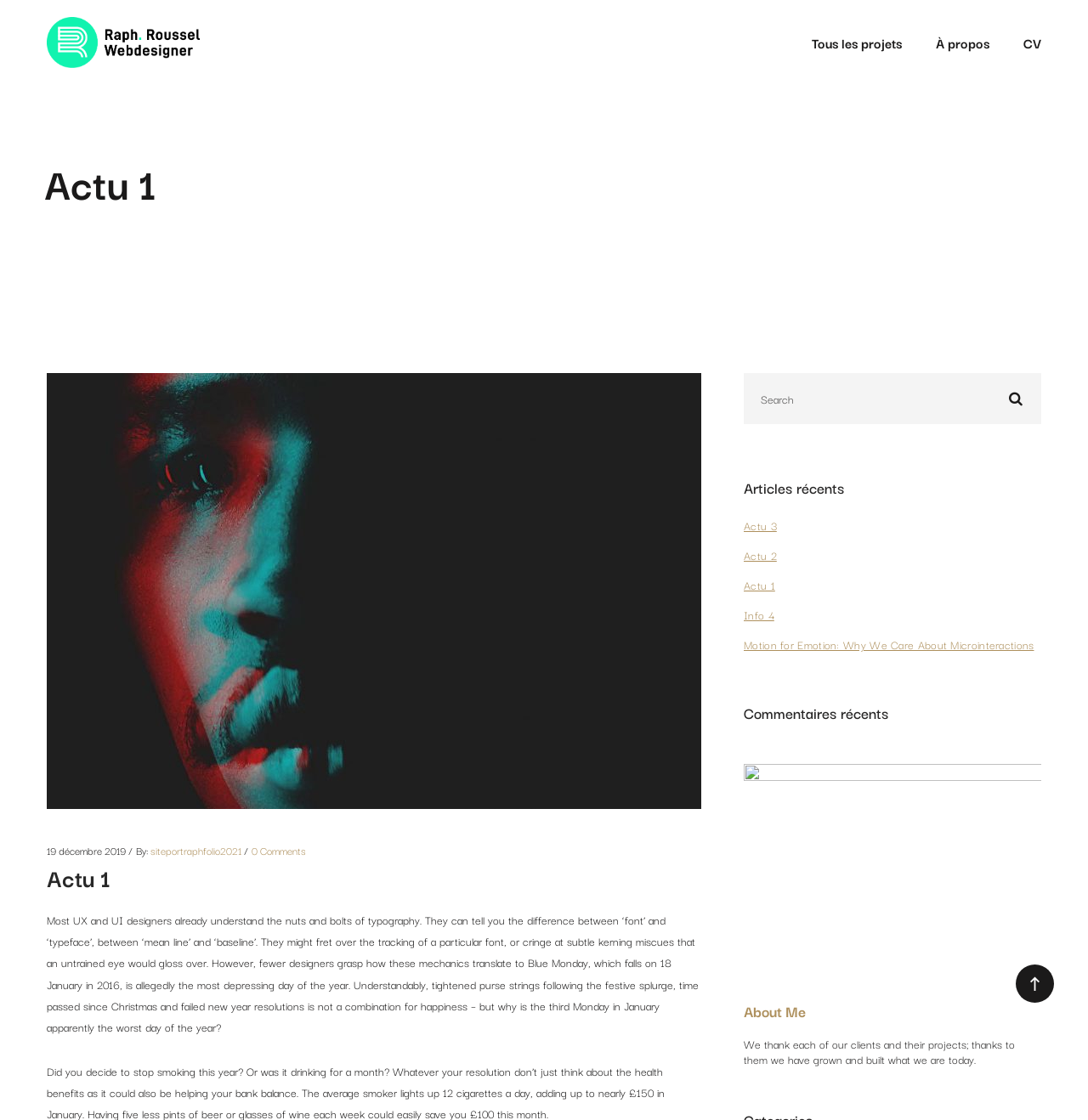Answer this question in one word or a short phrase: How many recent articles are listed on the webpage?

5